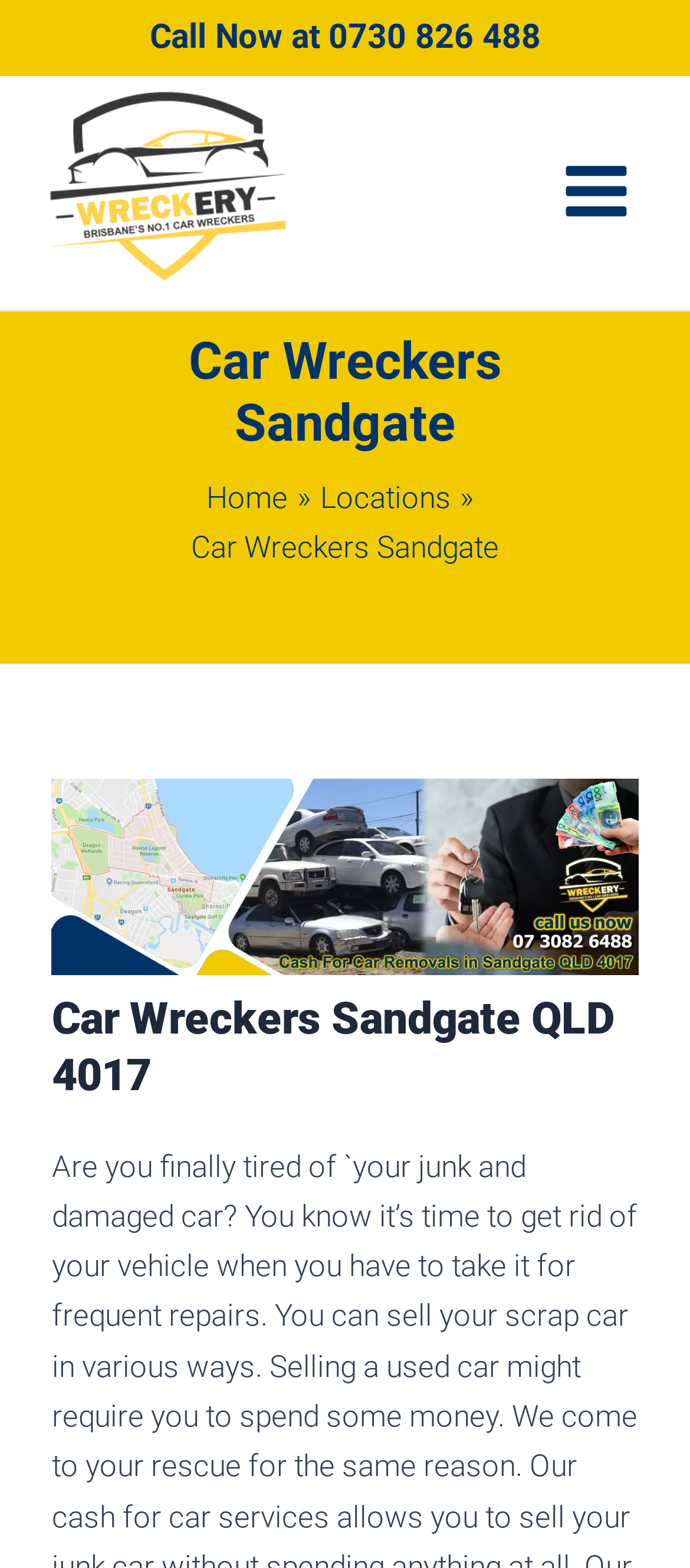What is the name of the company?
Give a detailed response to the question by analyzing the screenshot.

I found the company name by looking at the heading 'Car Wreckers Sandgate' which is displayed at the top of the webpage.